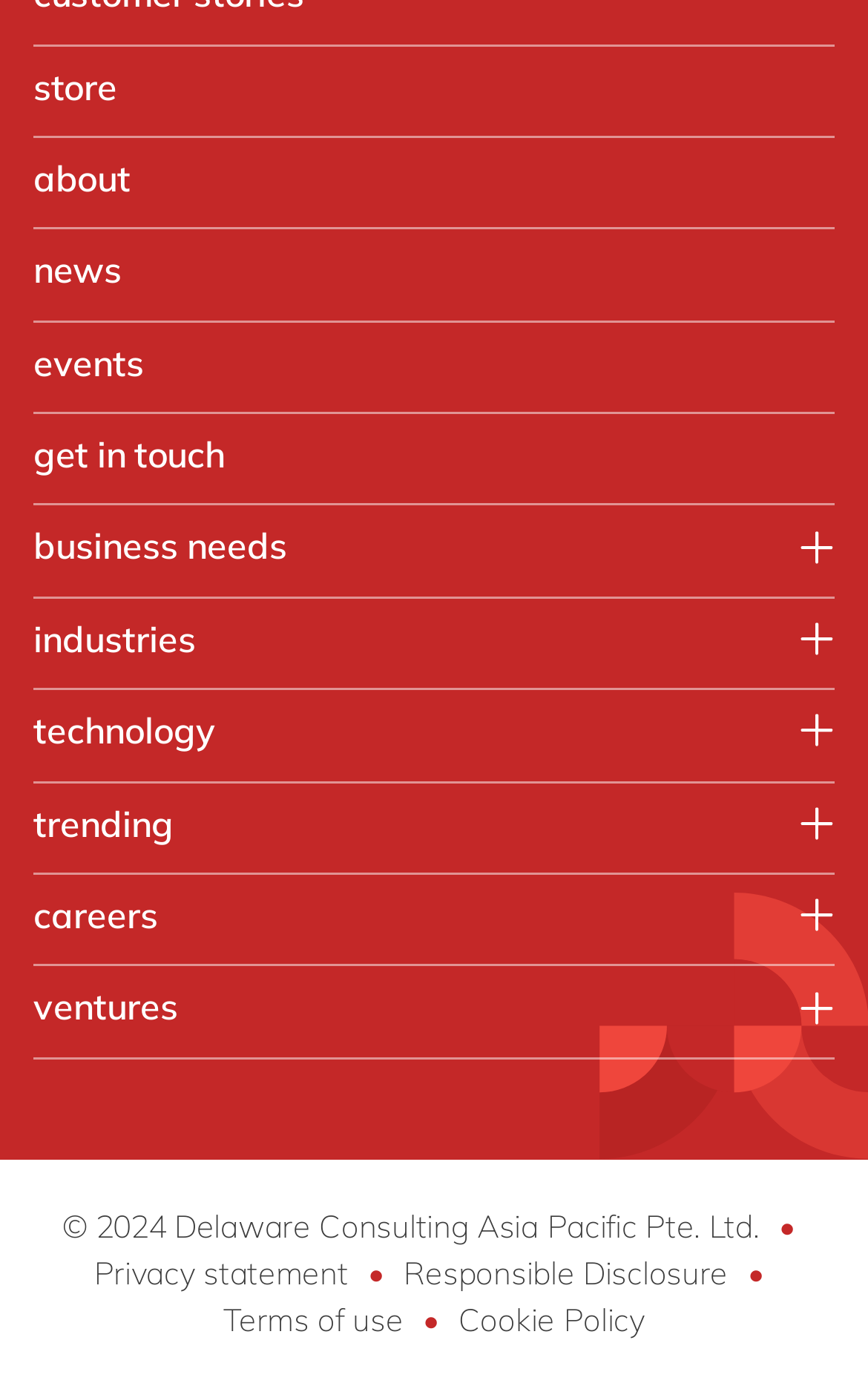Find the bounding box coordinates for the element that must be clicked to complete the instruction: "Enter email address". The coordinates should be four float numbers between 0 and 1, indicated as [left, top, right, bottom].

None